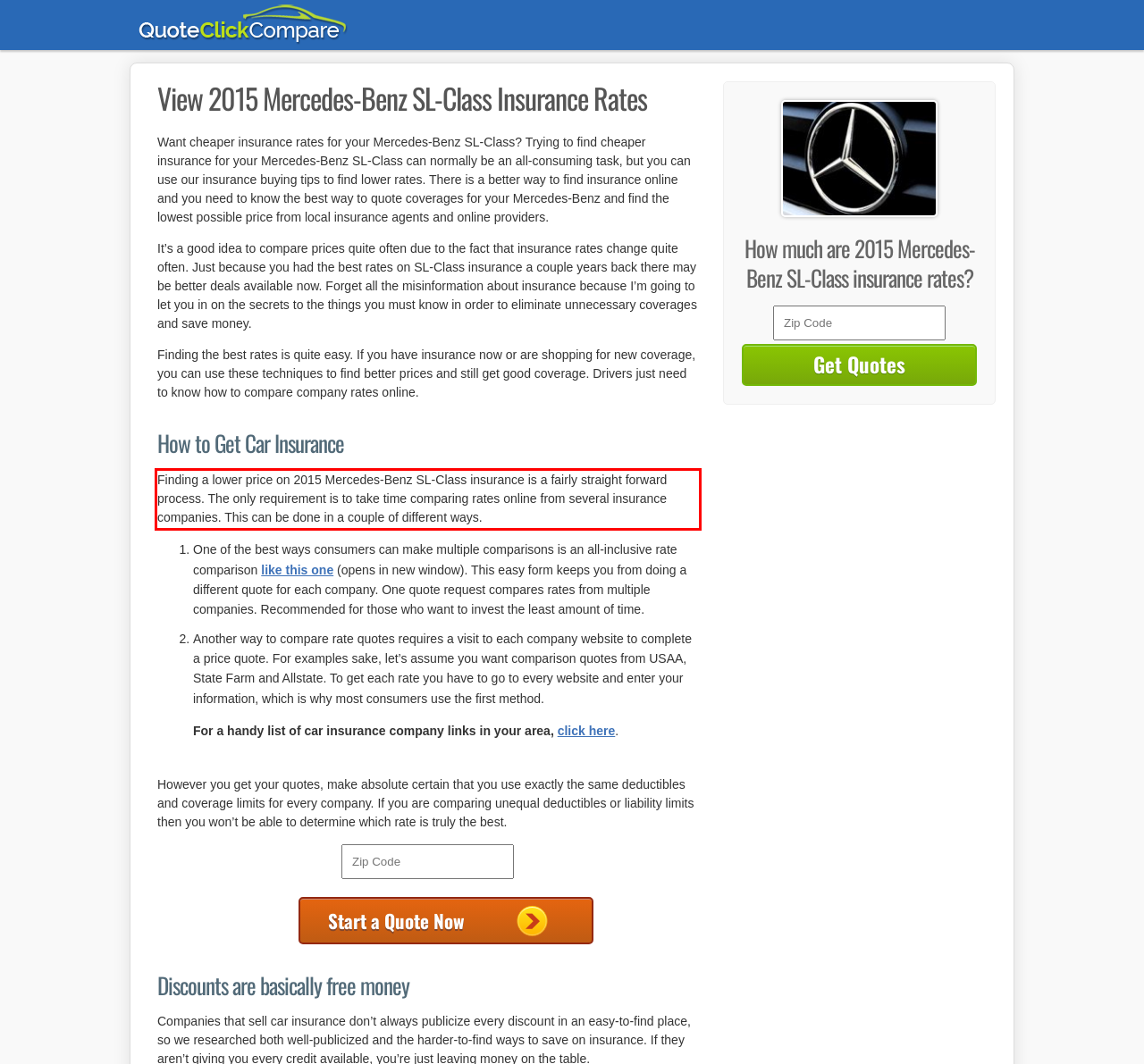There is a screenshot of a webpage with a red bounding box around a UI element. Please use OCR to extract the text within the red bounding box.

Finding a lower price on 2015 Mercedes-Benz SL-Class insurance is a fairly straight forward process. The only requirement is to take time comparing rates online from several insurance companies. This can be done in a couple of different ways.